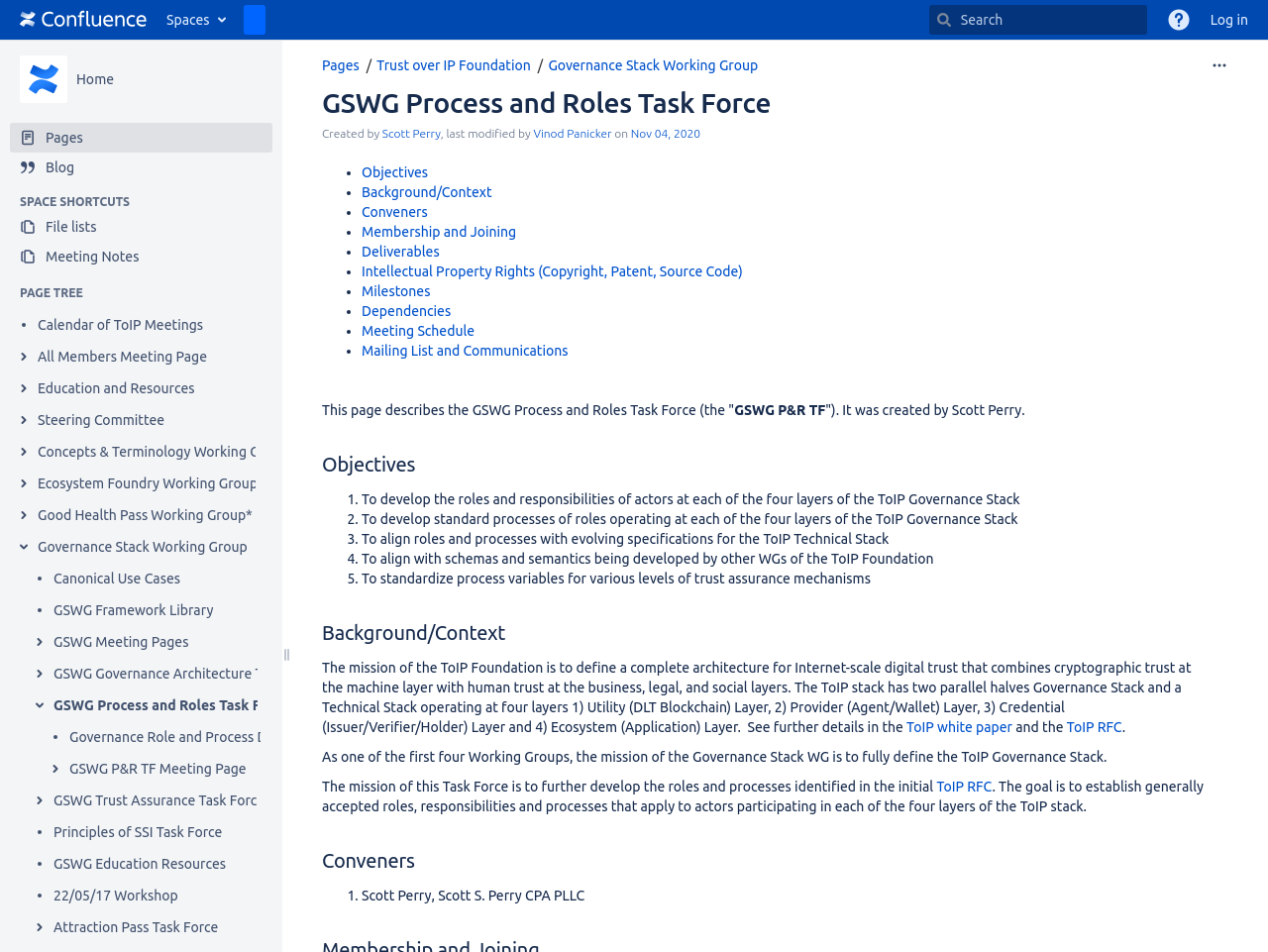Provide the text content of the webpage's main heading.

GSWG Process and Roles Task Force